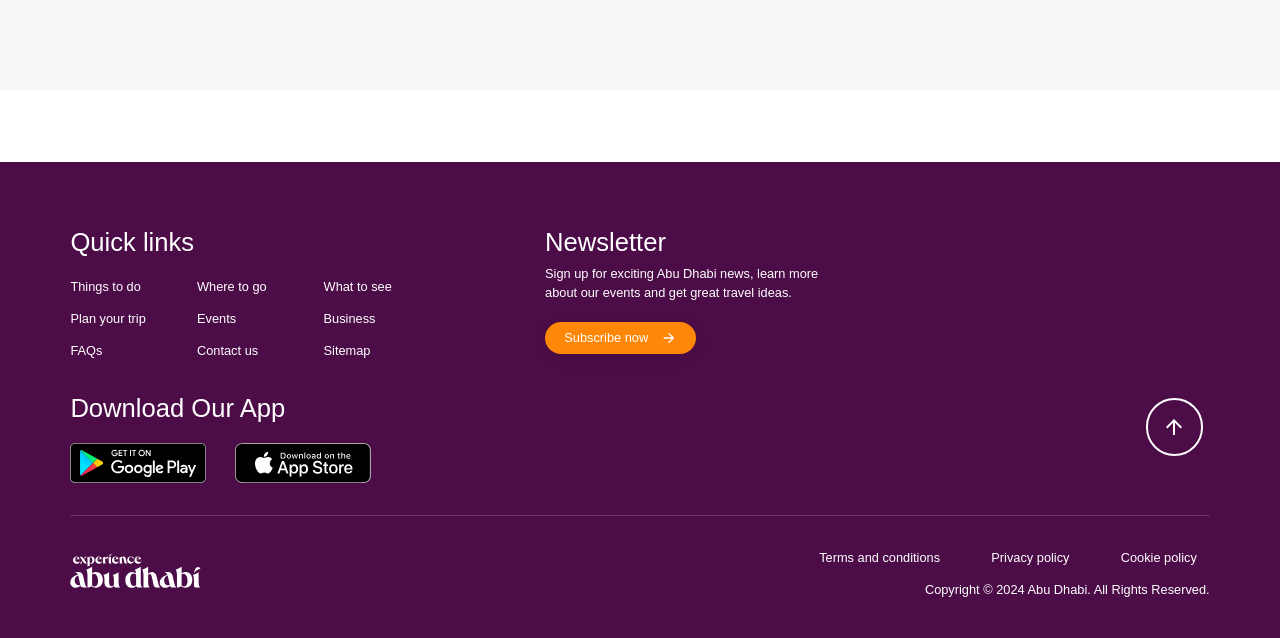Please find the bounding box coordinates in the format (top-left x, top-left y, bottom-right x, bottom-right y) for the given element description. Ensure the coordinates are floating point numbers between 0 and 1. Description: Contact us

[0.154, 0.534, 0.202, 0.564]